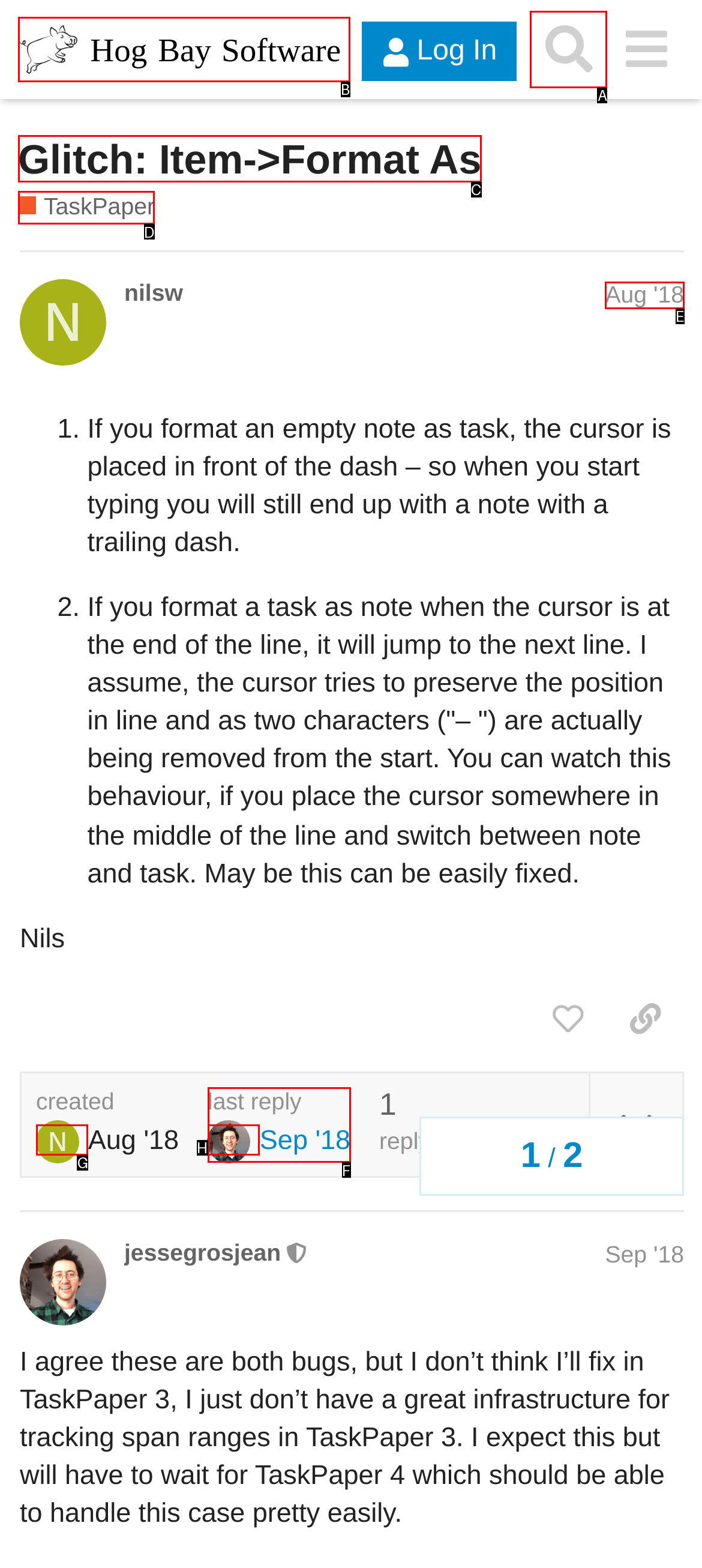Determine which letter corresponds to the UI element to click for this task: Click on the link to TaskPaper
Respond with the letter from the available options.

D